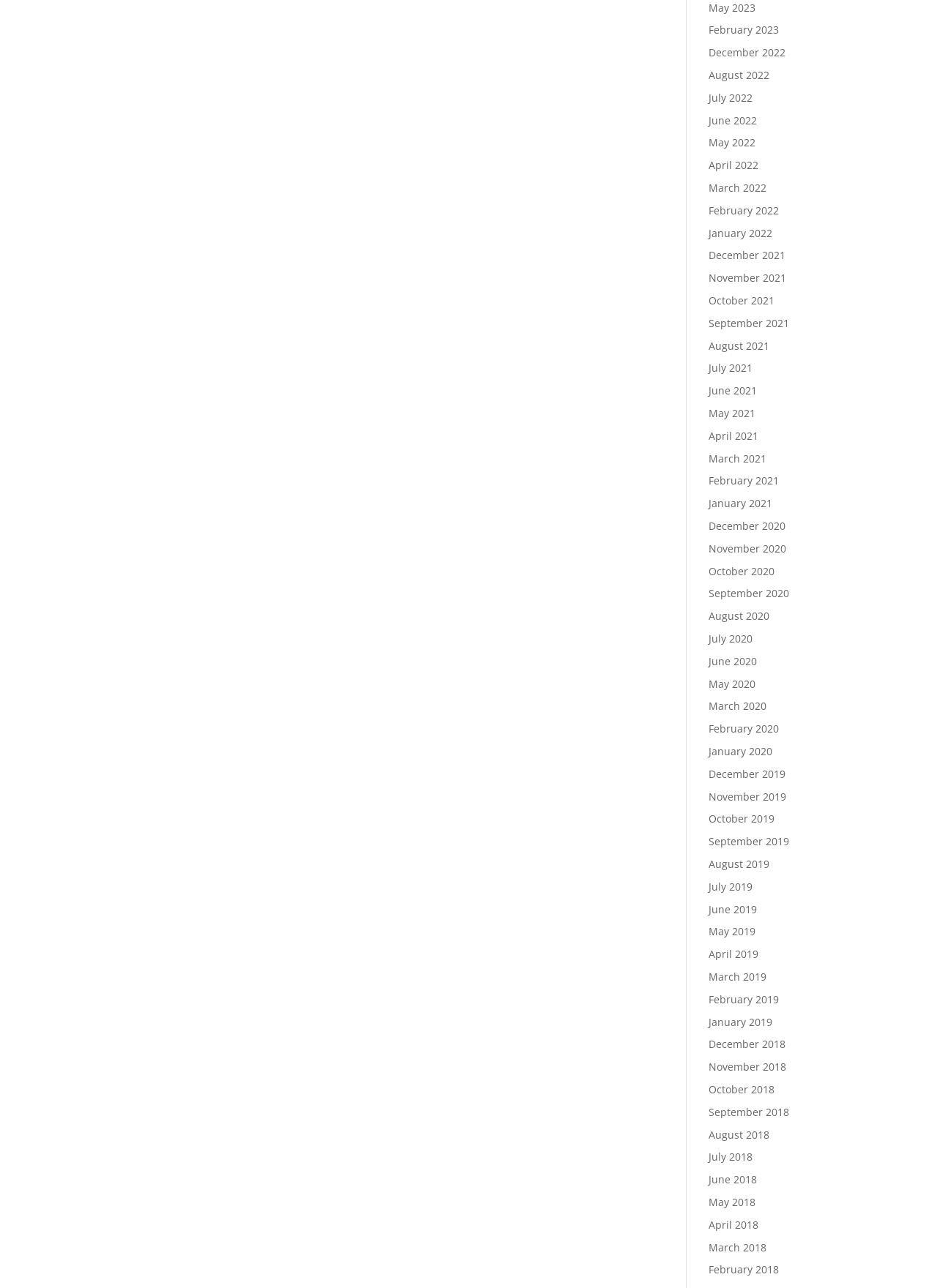Using the image as a reference, answer the following question in as much detail as possible:
What is the earliest month listed?

I looked at the list of links on the webpage and found that the earliest month listed is December 2018, which is at the bottom of the list.